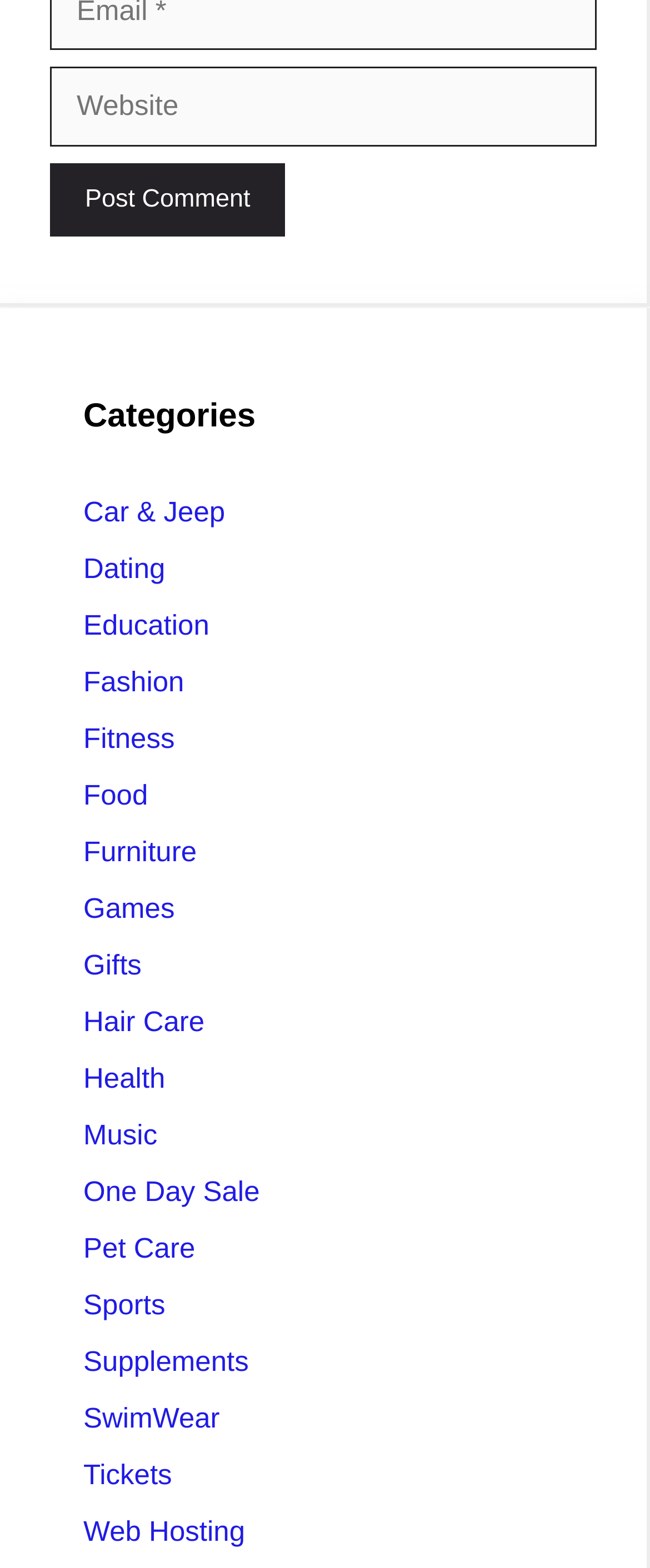What is the purpose of the textbox?
Can you provide an in-depth and detailed response to the question?

The textbox is labeled as 'Website' and is not required, suggesting that it is used to input a website URL, possibly for commenting or posting purposes.